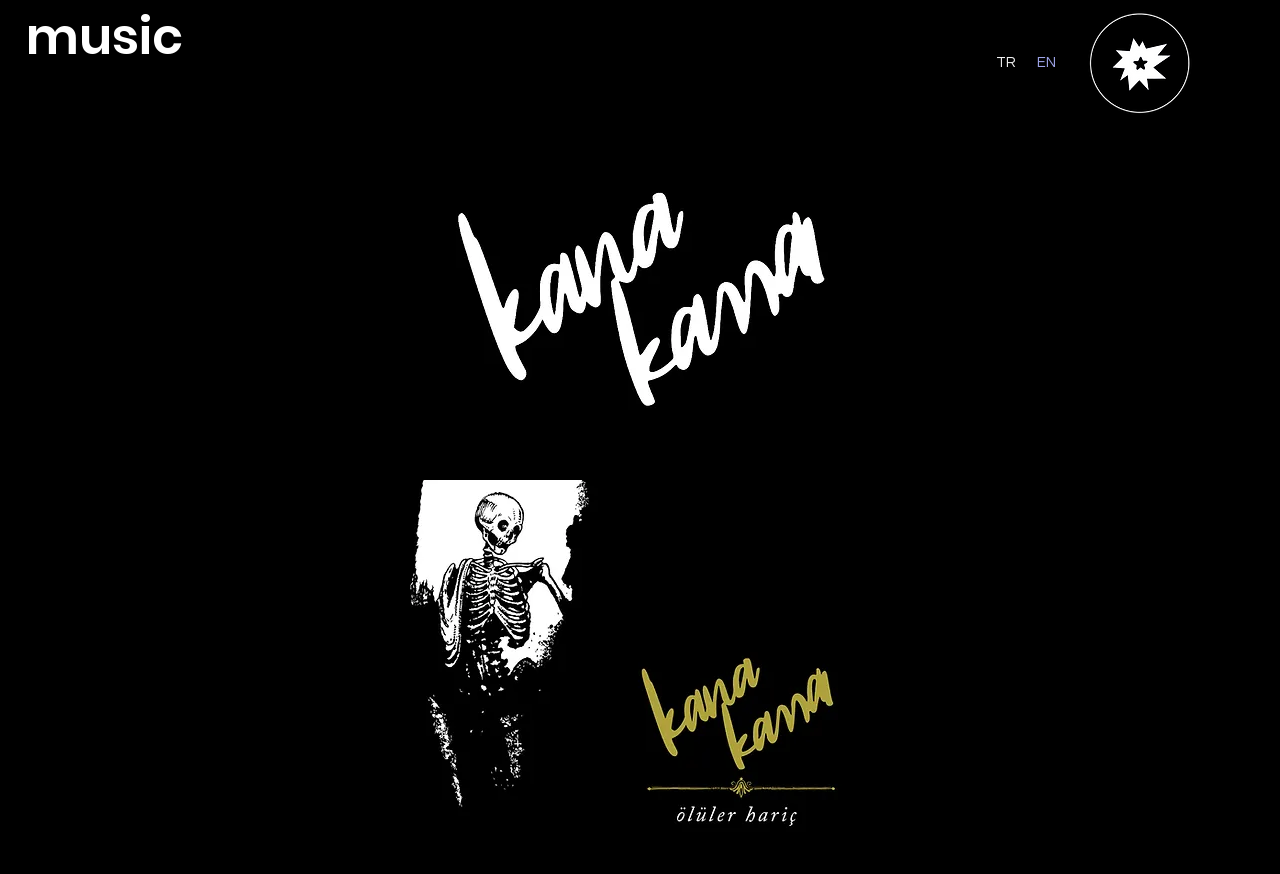What is the type of the top-left element?
Using the image as a reference, answer the question with a short word or phrase.

heading